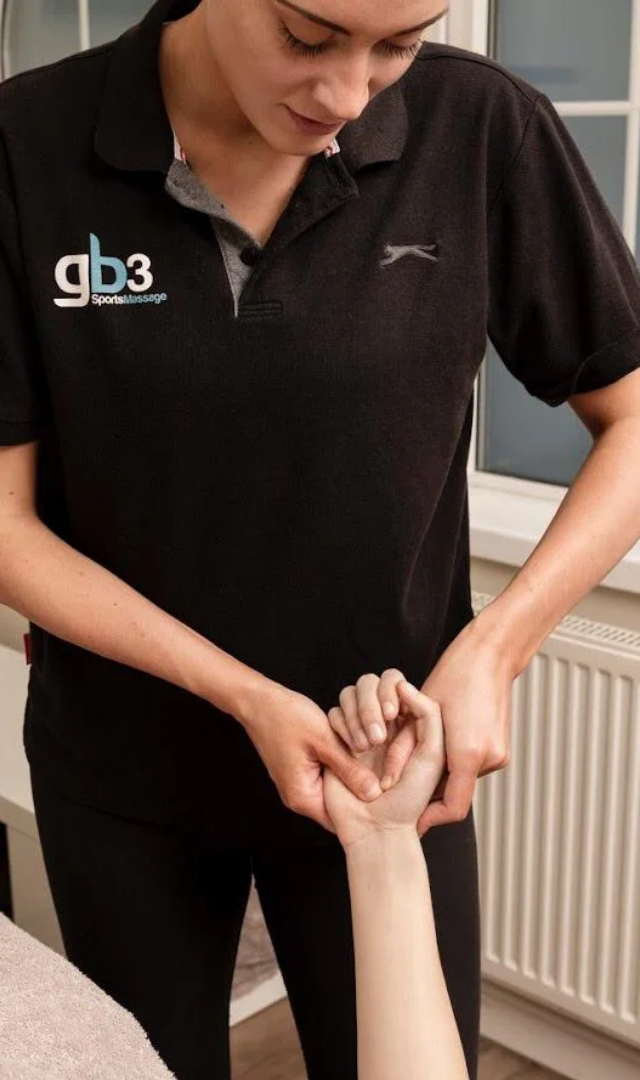Explain the image in a detailed and thorough manner.

The image depicts a focused massage therapist in a black polo shirt with the logo "gb3 Sports Massage," gently working on a client's hands. The therapist's hands skillfully grasp the client's wrist and hand, indicating a treatment process aimed at relaxation or rehabilitation. The setting showcases a bright and clean environment, with natural light streaming through a nearby window, emphasizing a calm and inviting atmosphere. This scene reflects a professional approach to sports massage therapy, highlighting the importance of touch in healing and movement enhancement.